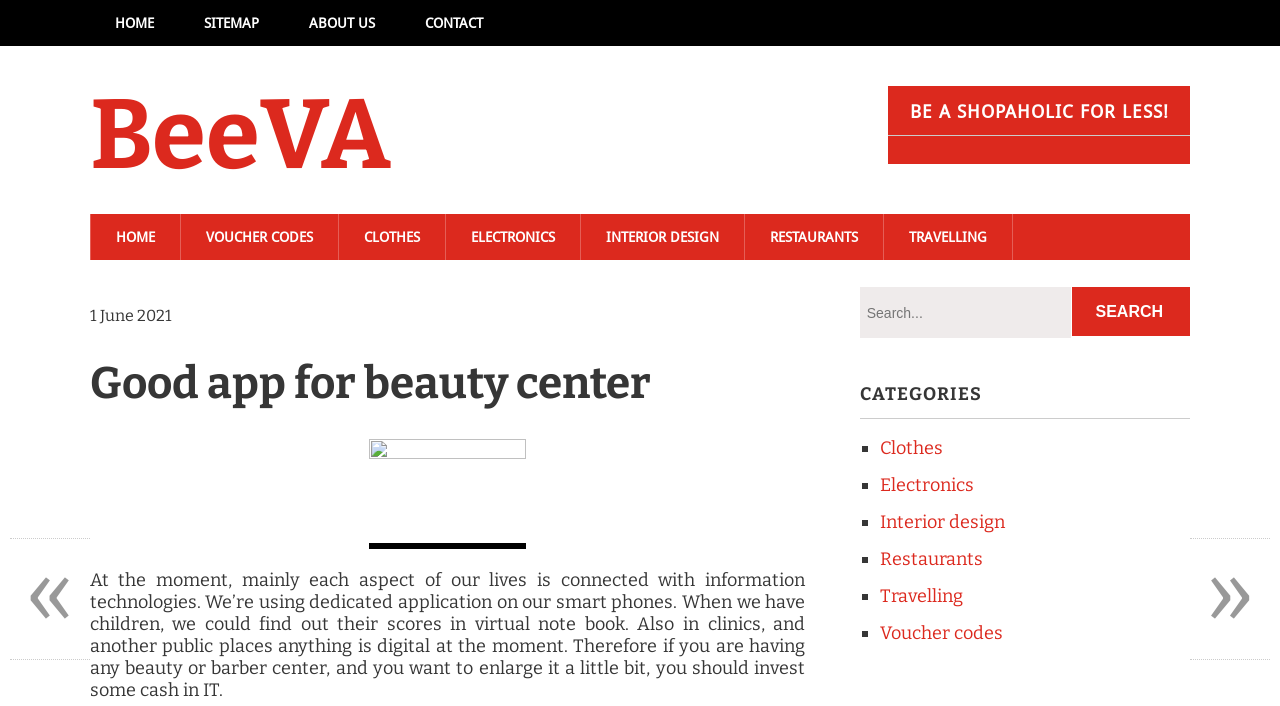What is the purpose of the search bar?
With the help of the image, please provide a detailed response to the question.

The search bar is located on the right side of the webpage, and it has a placeholder text 'Search...'. This suggests that the purpose of the search bar is to allow users to search for something on the webpage.